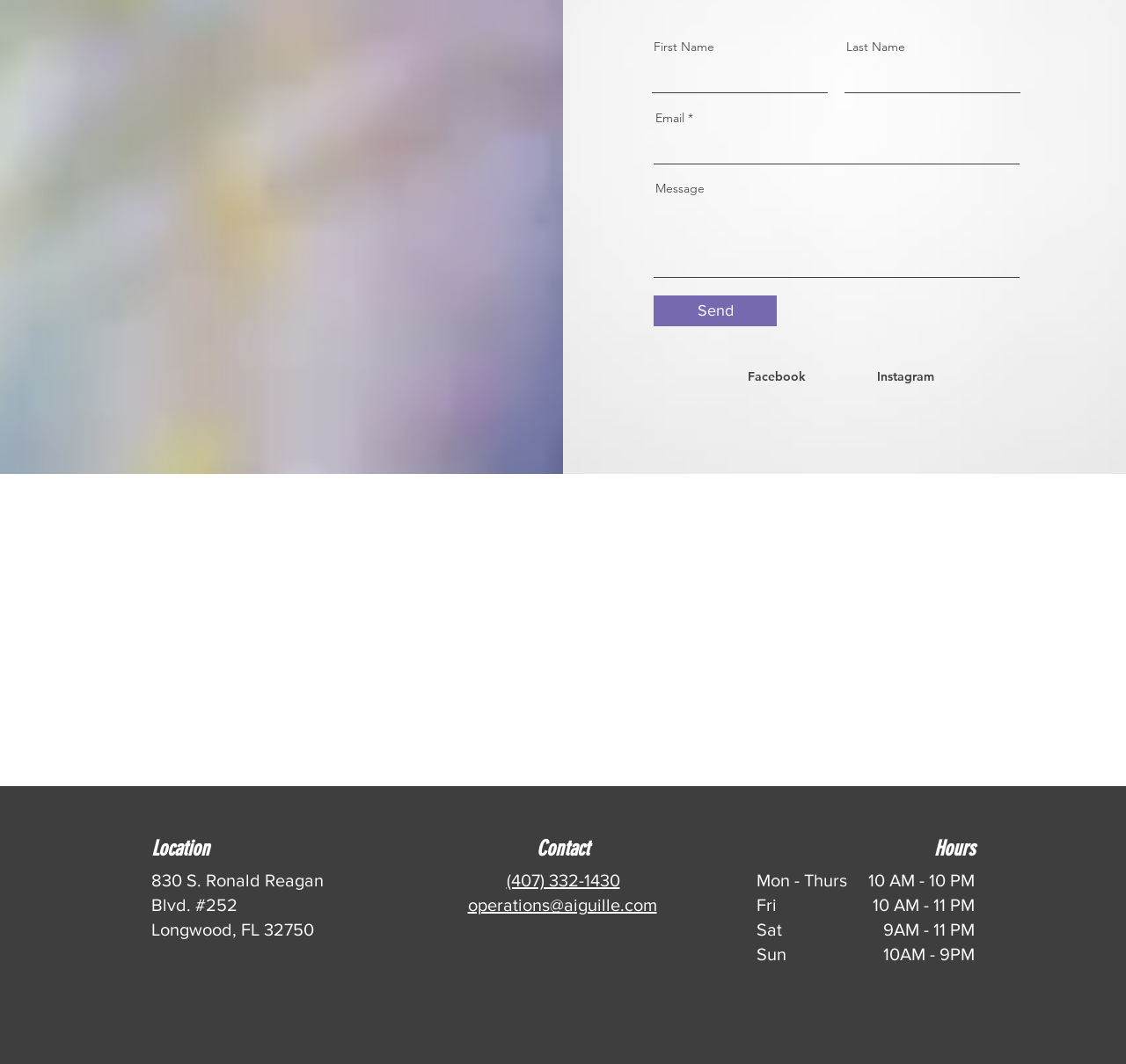Answer the following in one word or a short phrase: 
What are the business hours on Fridays?

10 AM - 11 PM